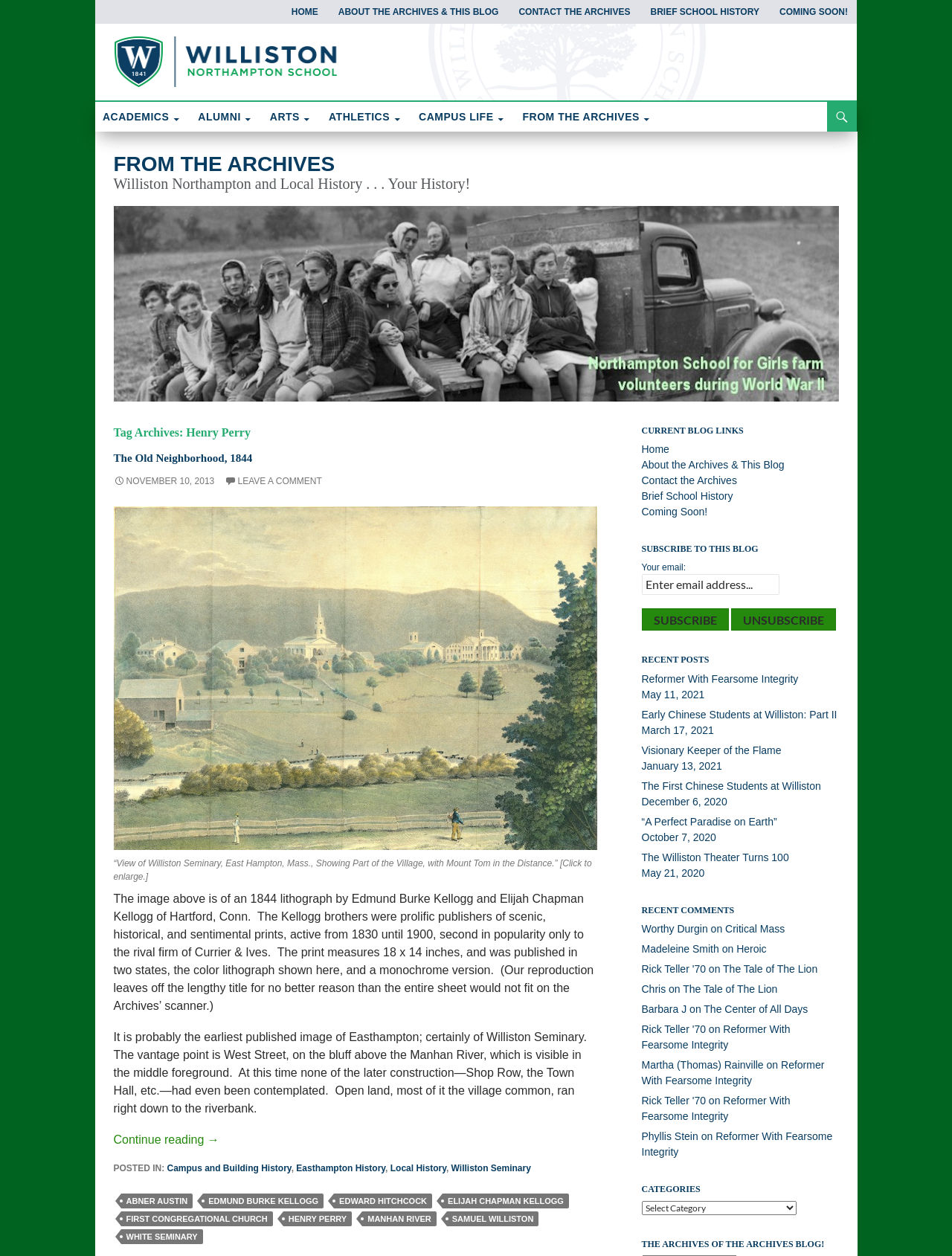Identify the bounding box coordinates for the UI element described as follows: "Home". Ensure the coordinates are four float numbers between 0 and 1, formatted as [left, top, right, bottom].

[0.674, 0.353, 0.703, 0.363]